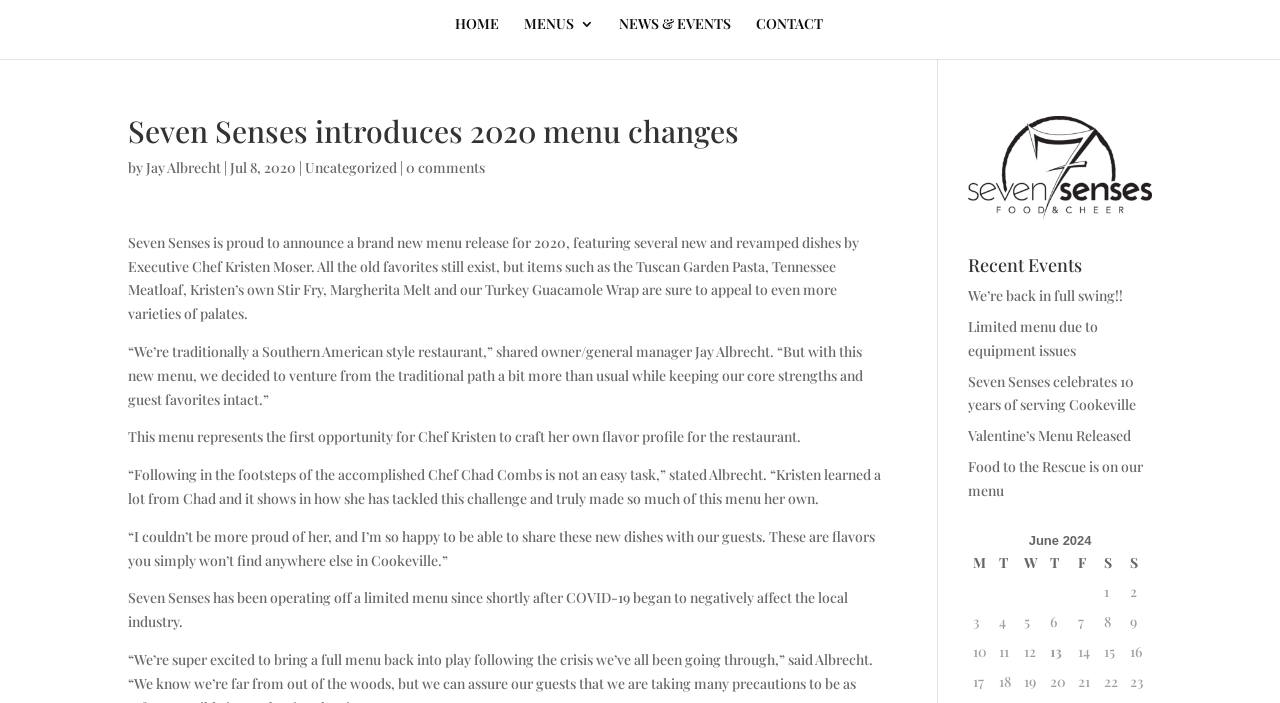Locate the bounding box coordinates of the segment that needs to be clicked to meet this instruction: "Click on the link to read about Seven Senses celebrating 10 years of serving Cookeville".

[0.756, 0.529, 0.888, 0.59]